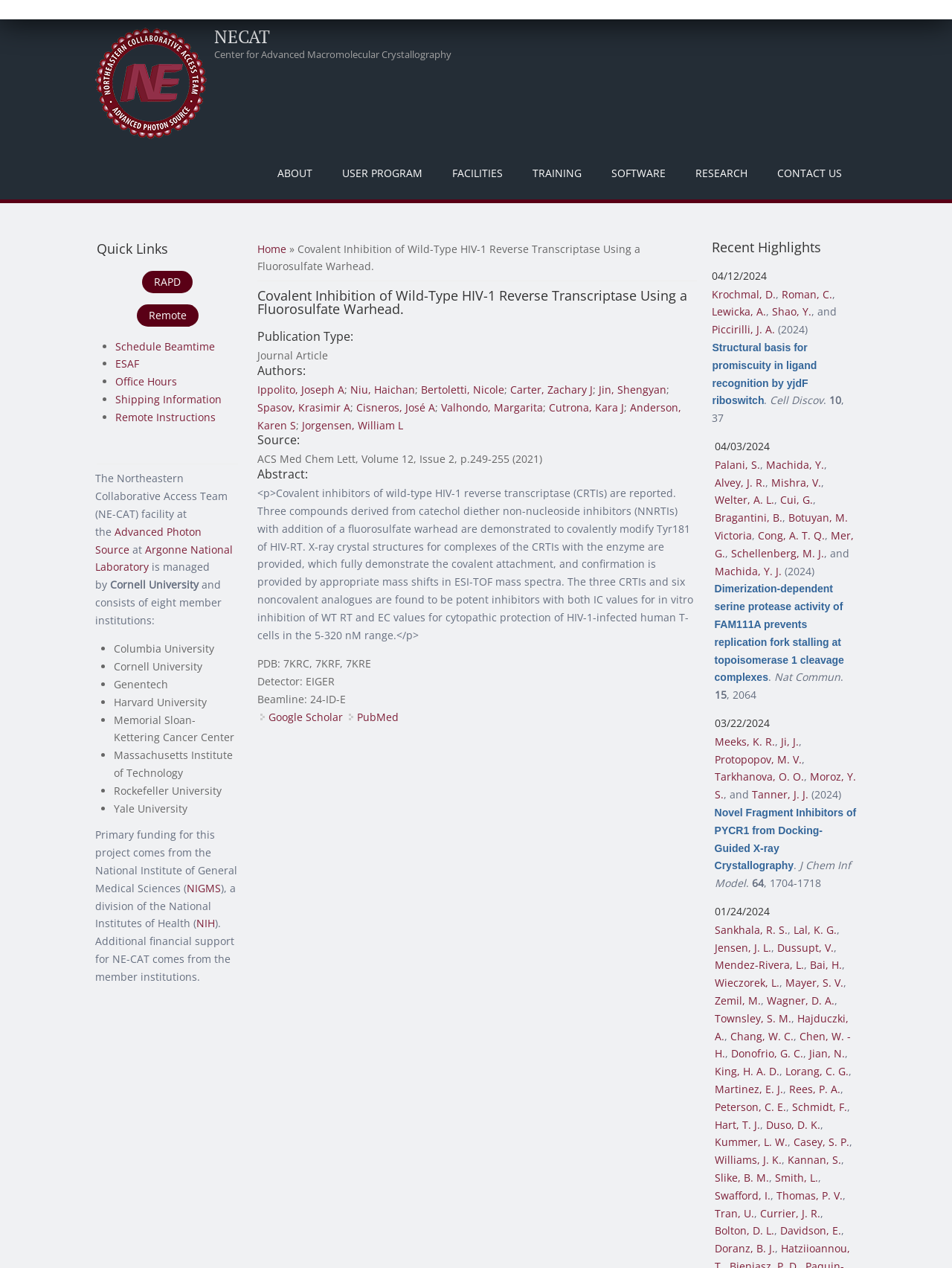How many authors are listed for the article?
From the screenshot, supply a one-word or short-phrase answer.

9